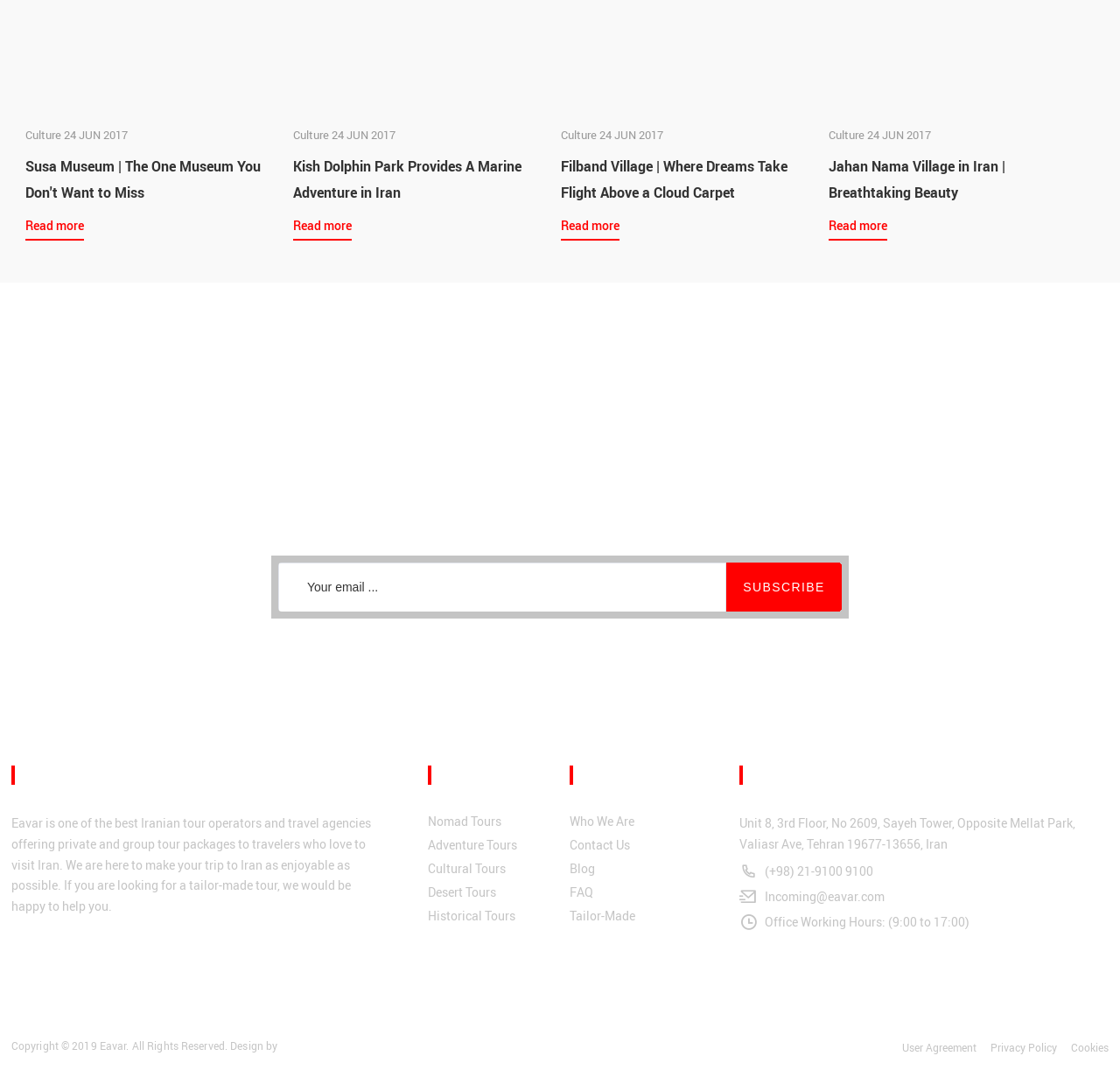Find and provide the bounding box coordinates for the UI element described here: "FAQ". The coordinates should be given as four float numbers between 0 and 1: [left, top, right, bottom].

[0.509, 0.826, 0.53, 0.842]